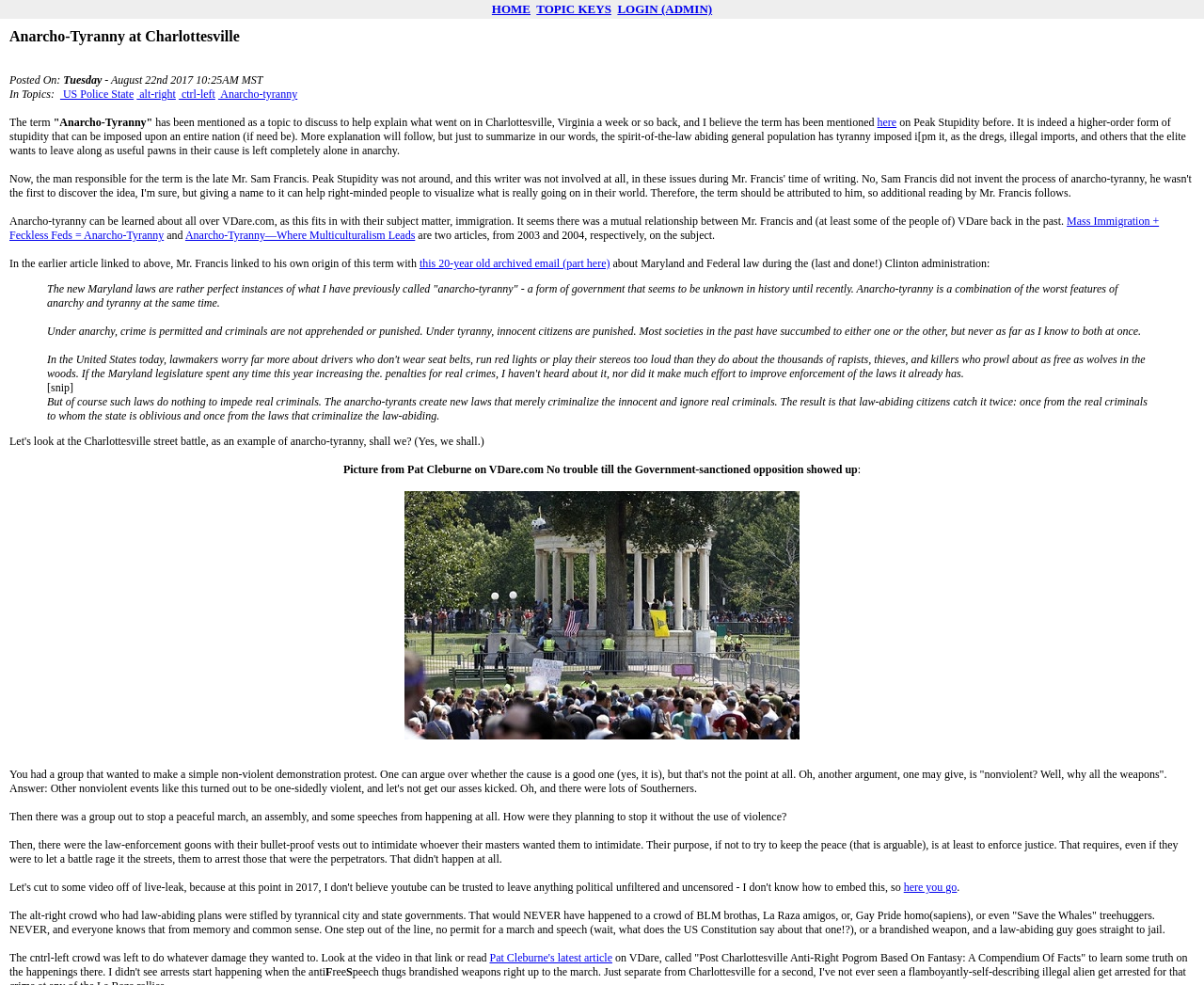Please provide the bounding box coordinates for the element that needs to be clicked to perform the instruction: "Click on here". The coordinates must consist of four float numbers between 0 and 1, formatted as [left, top, right, bottom].

[0.729, 0.117, 0.745, 0.131]